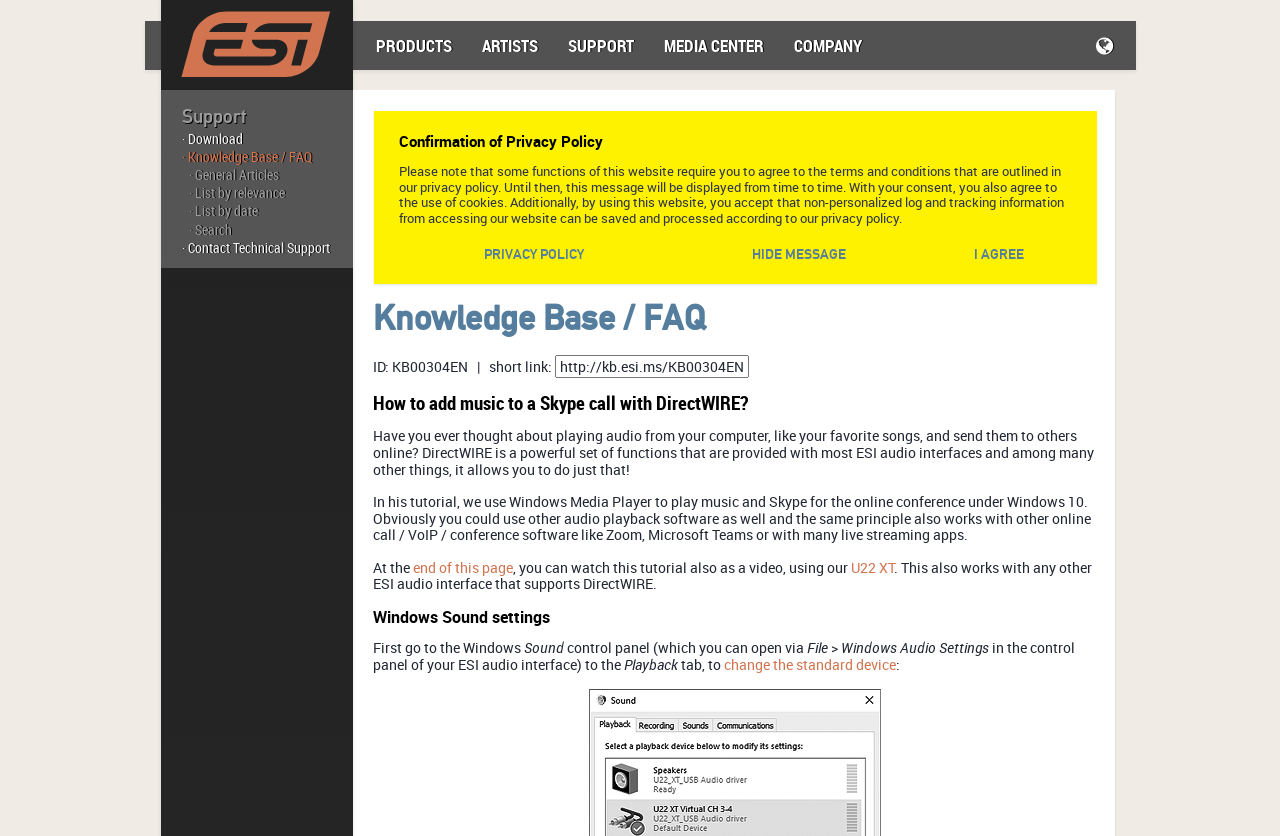What is the next step after going to the Windows control panel?
Based on the image, provide a one-word or brief-phrase response.

Go to Playback tab